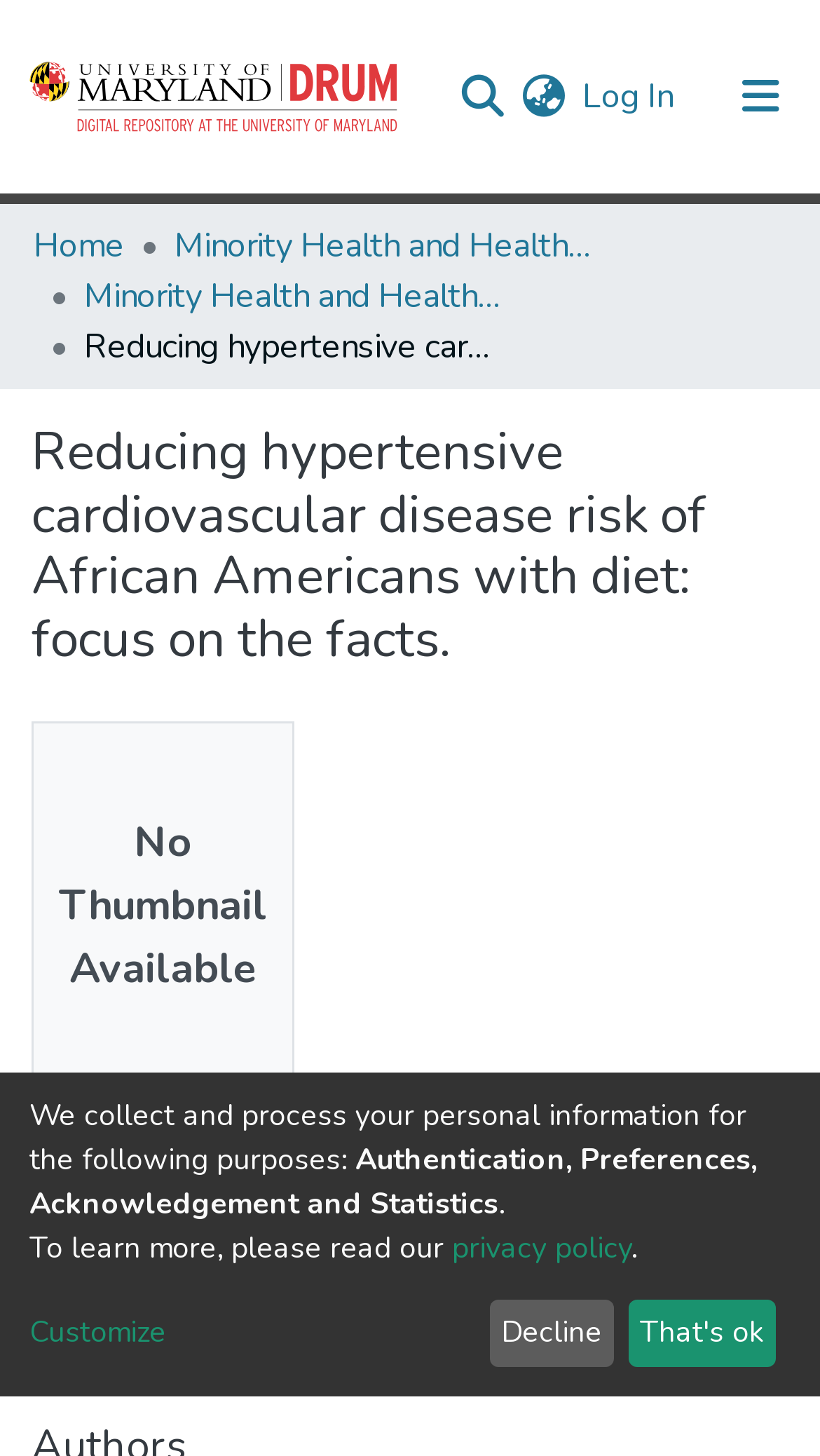What is the title of the publication?
Please provide a single word or phrase in response based on the screenshot.

Reducing hypertensive cardiovascular disease risk of African Americans with diet: focus on the facts.